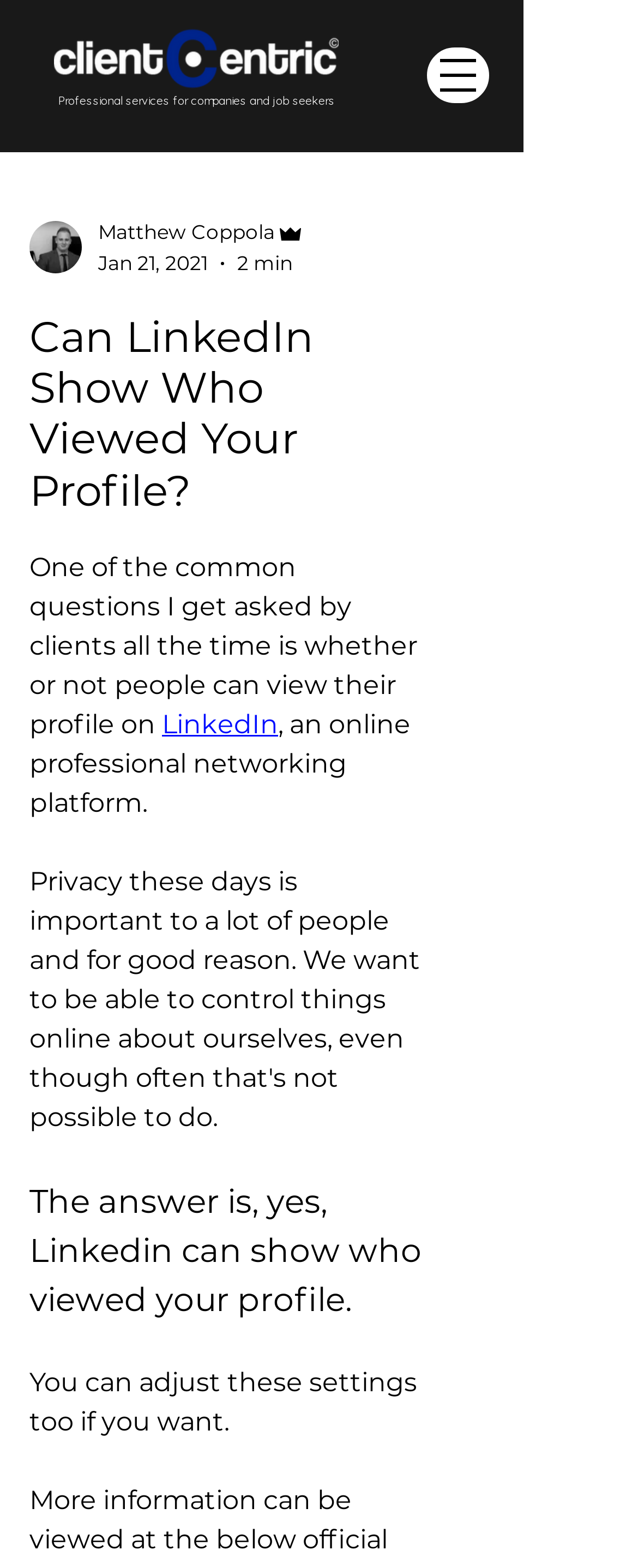Determine the bounding box coordinates for the UI element with the following description: "LinkedIn". The coordinates should be four float numbers between 0 and 1, represented as [left, top, right, bottom].

[0.254, 0.452, 0.436, 0.472]